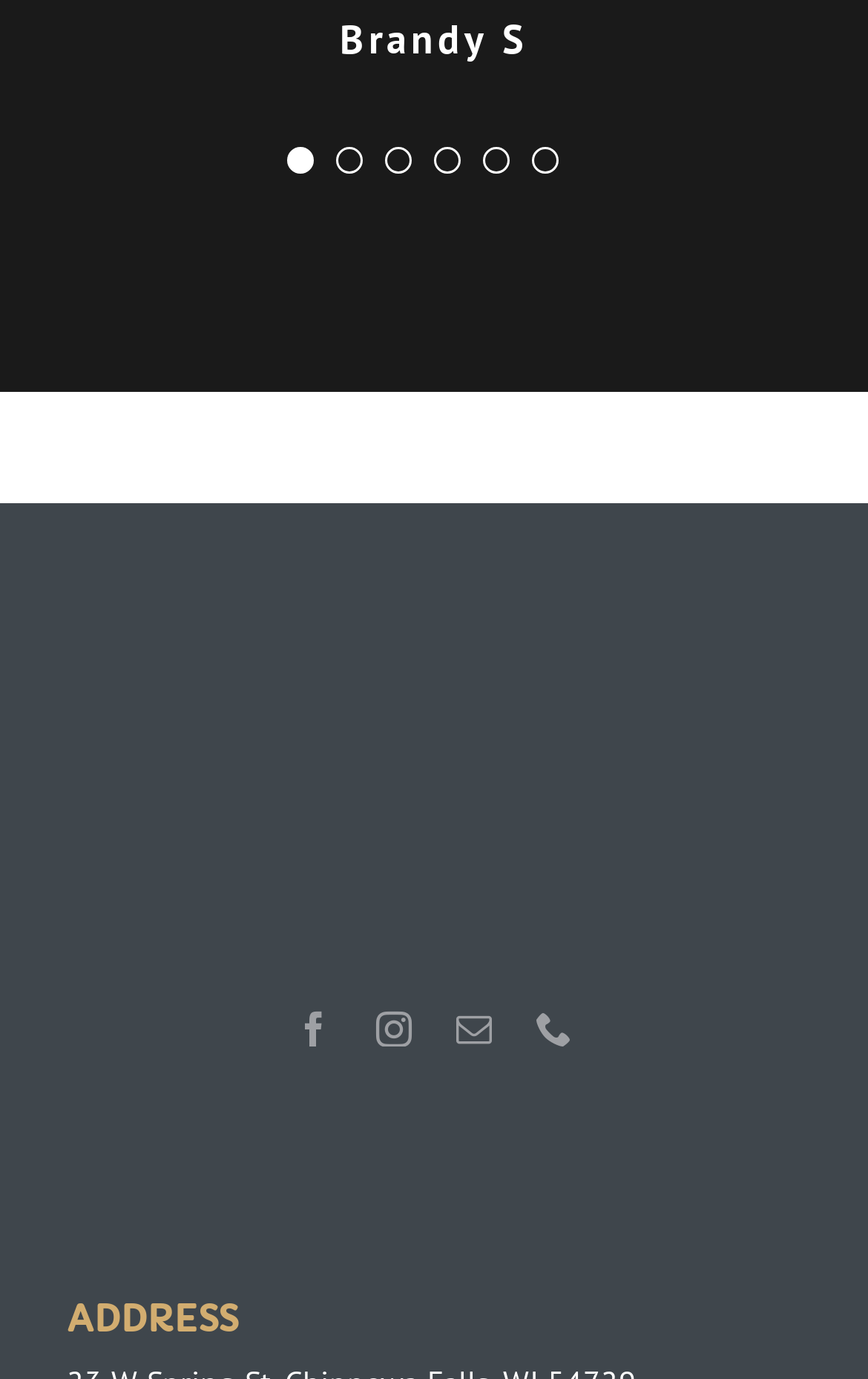Please provide a brief answer to the following inquiry using a single word or phrase:
What is the social media platform represented by the second icon from the left?

instagram